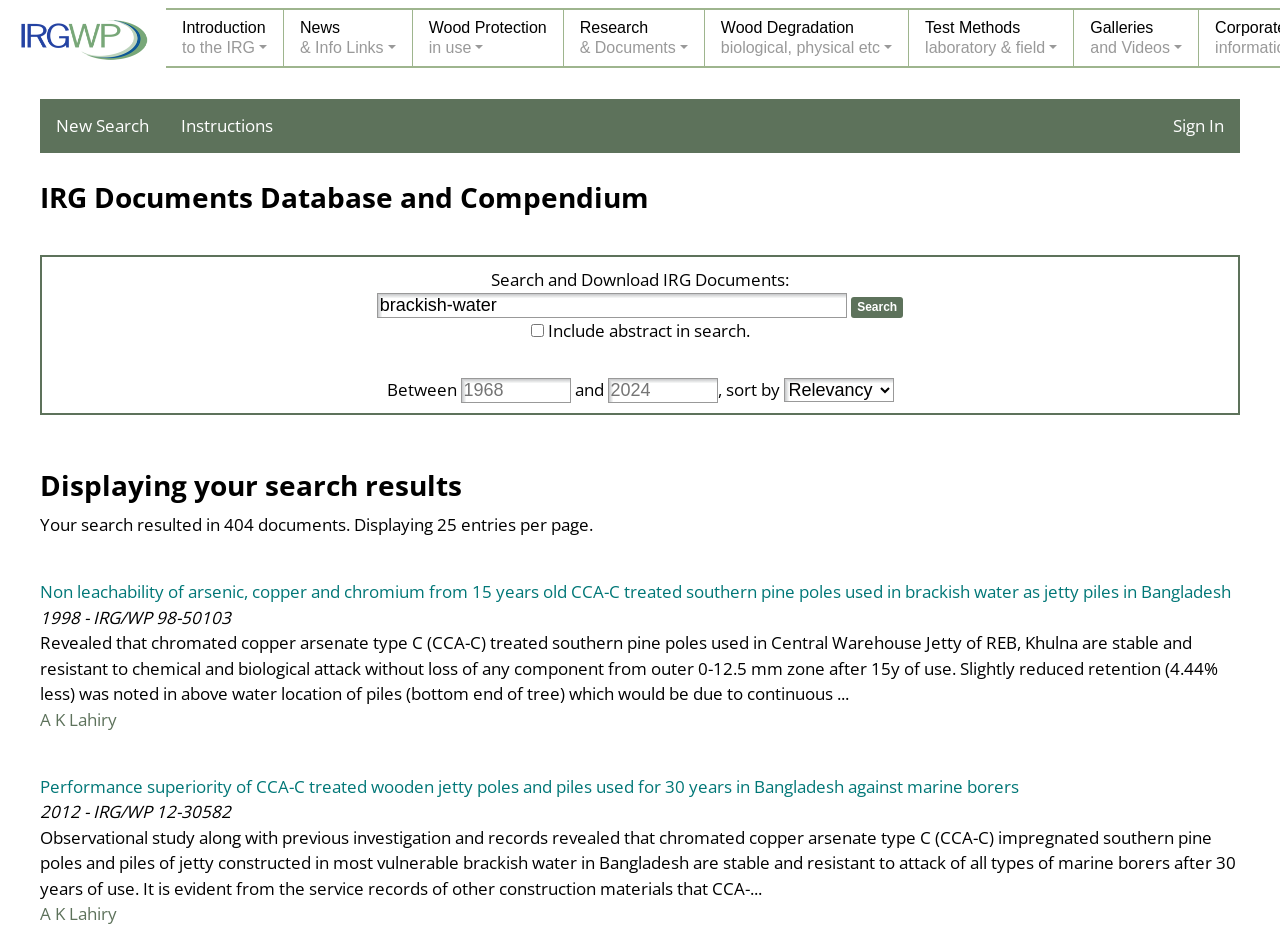What type of documents can be searched on this webpage?
Use the image to answer the question with a single word or phrase.

IRG documents